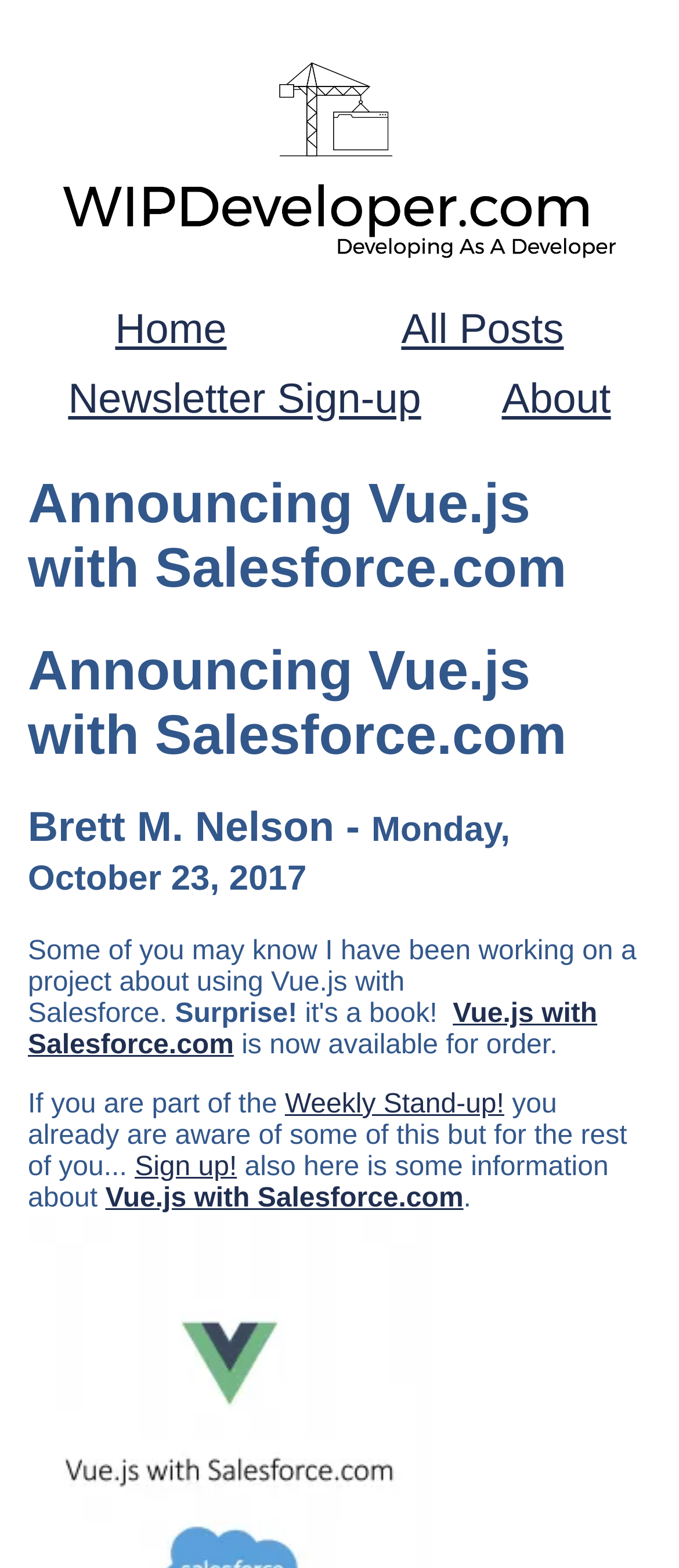What is the author announcing?
Give a detailed response to the question by analyzing the screenshot.

The author is announcing the availability of a book, as indicated by the text 'Surprise!' and 'is now available for order.', which suggests that the author is excited to share the news about the book's release.